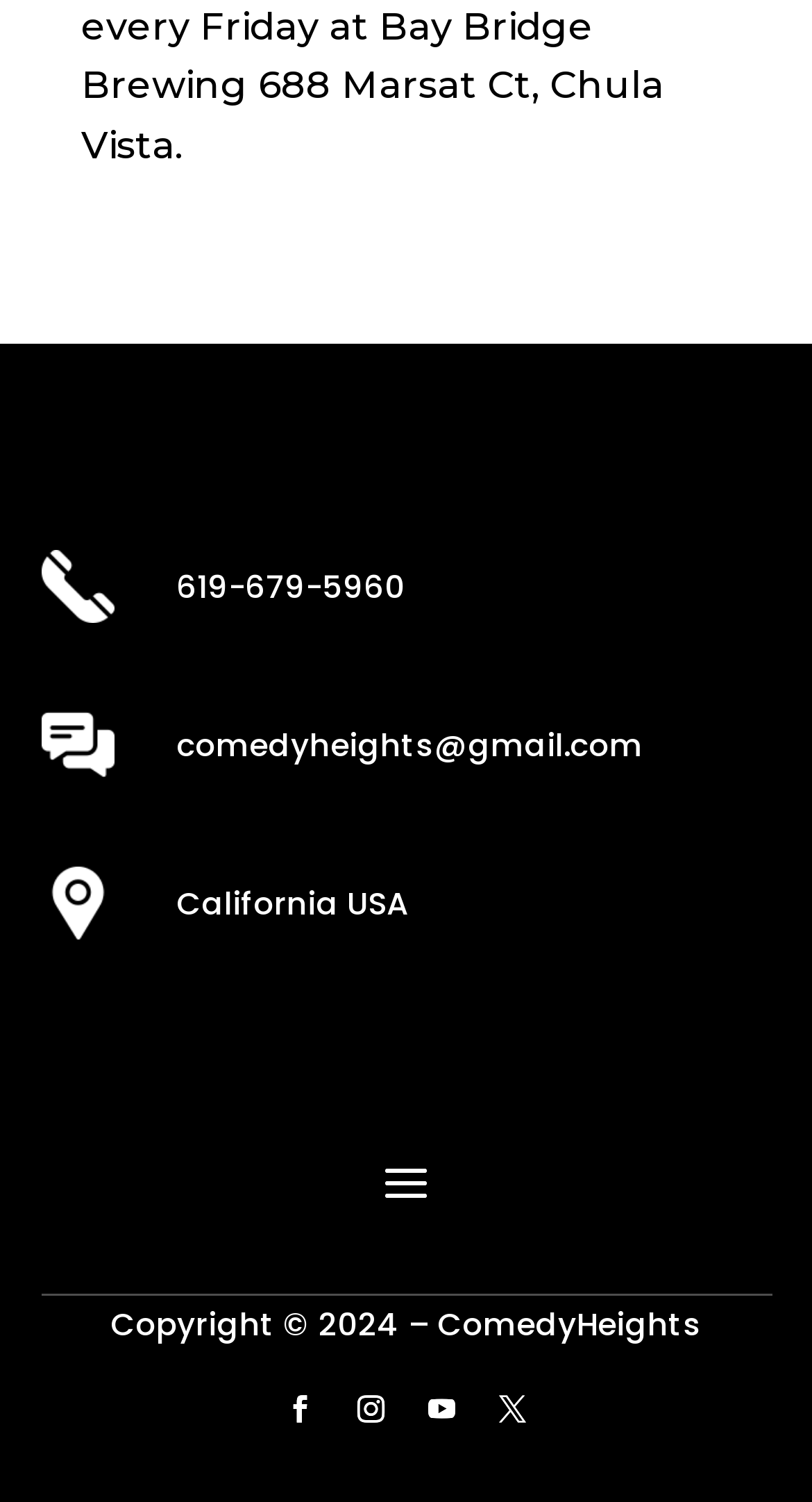Please determine the bounding box coordinates for the UI element described here. Use the format (top-left x, top-left y, bottom-right x, bottom-right y) with values bounded between 0 and 1: Follow

[0.423, 0.921, 0.49, 0.957]